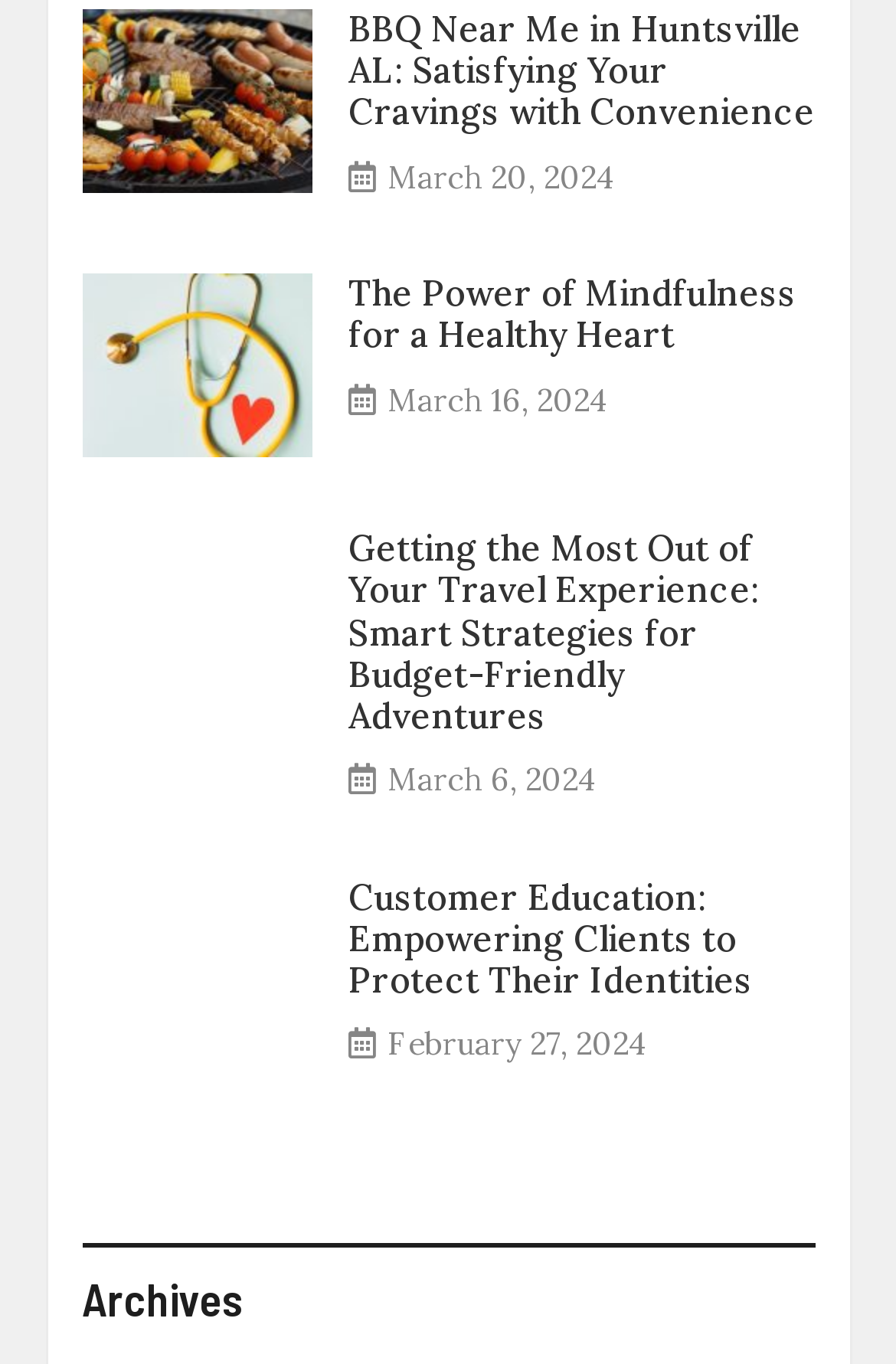Please locate the bounding box coordinates for the element that should be clicked to achieve the following instruction: "check Radio". Ensure the coordinates are given as four float numbers between 0 and 1, i.e., [left, top, right, bottom].

None